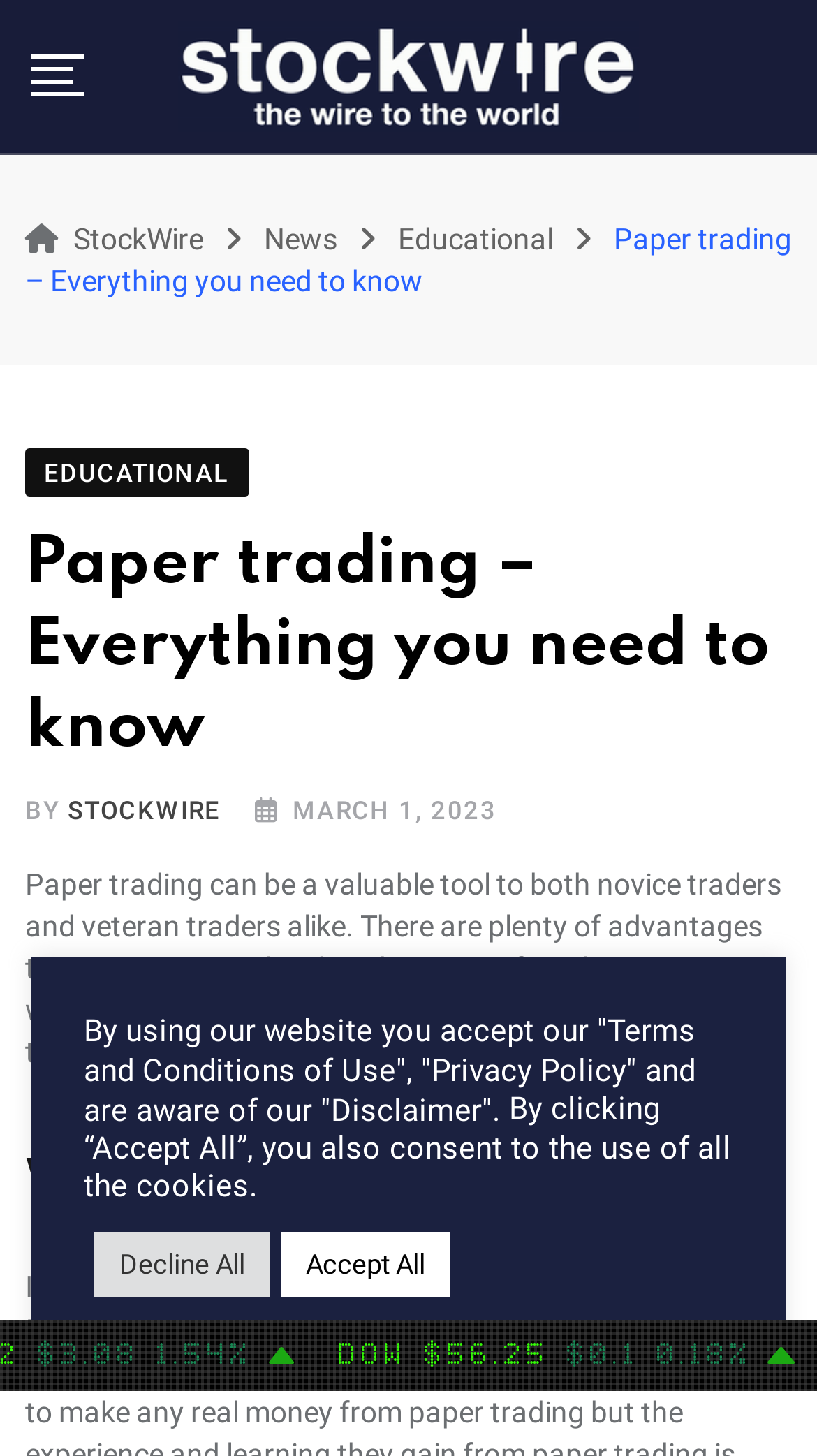Determine the bounding box coordinates for the element that should be clicked to follow this instruction: "Click the 'Educational' link". The coordinates should be given as four float numbers between 0 and 1, in the format [left, top, right, bottom].

[0.487, 0.152, 0.677, 0.175]